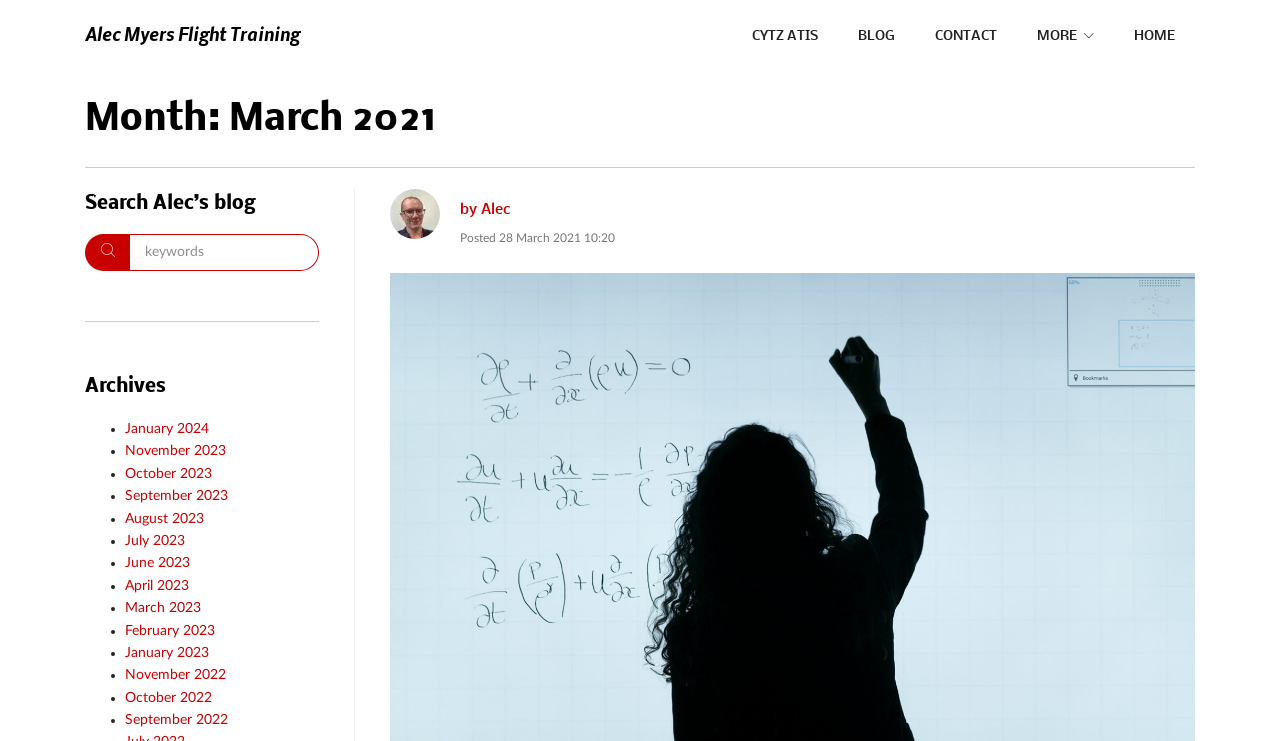Please identify the bounding box coordinates of where to click in order to follow the instruction: "go to HOME".

[0.886, 0.024, 0.918, 0.071]